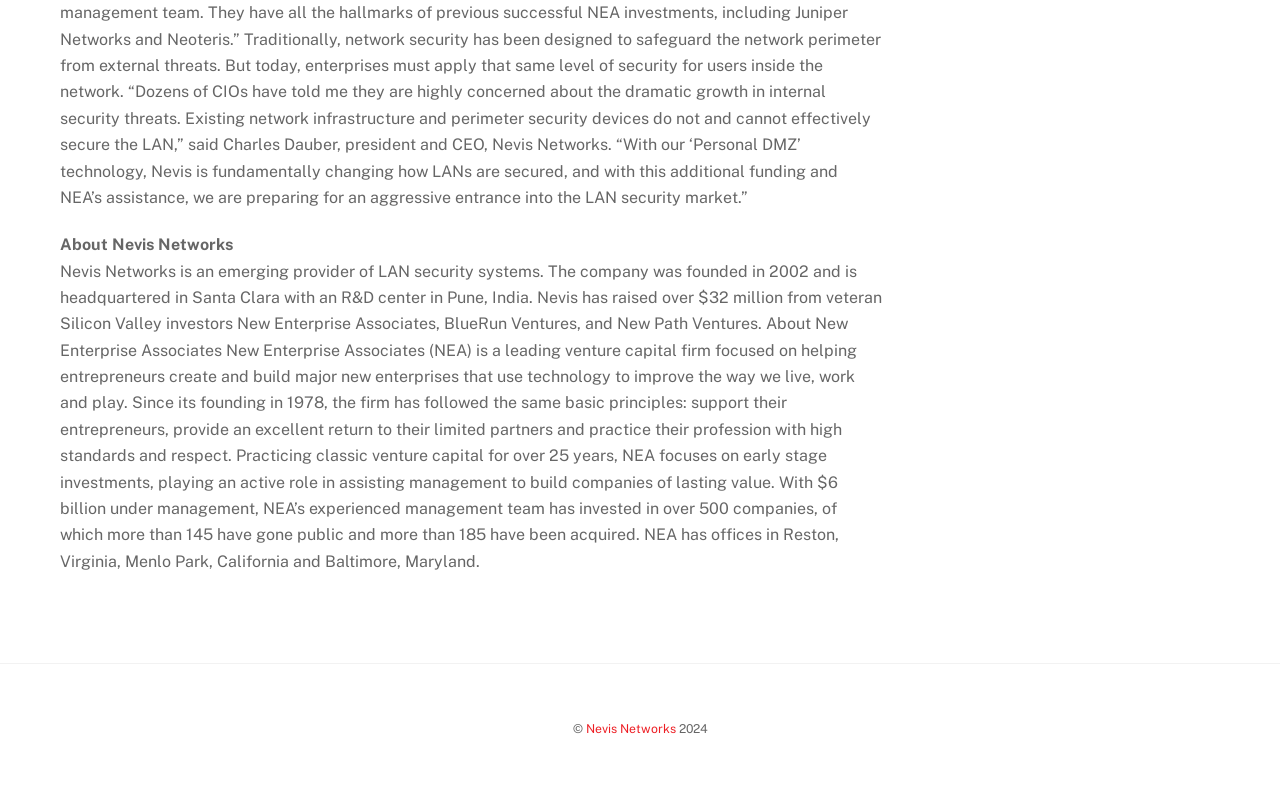Based on the provided description, "Nevis Networks", find the bounding box of the corresponding UI element in the screenshot.

[0.457, 0.905, 0.528, 0.924]